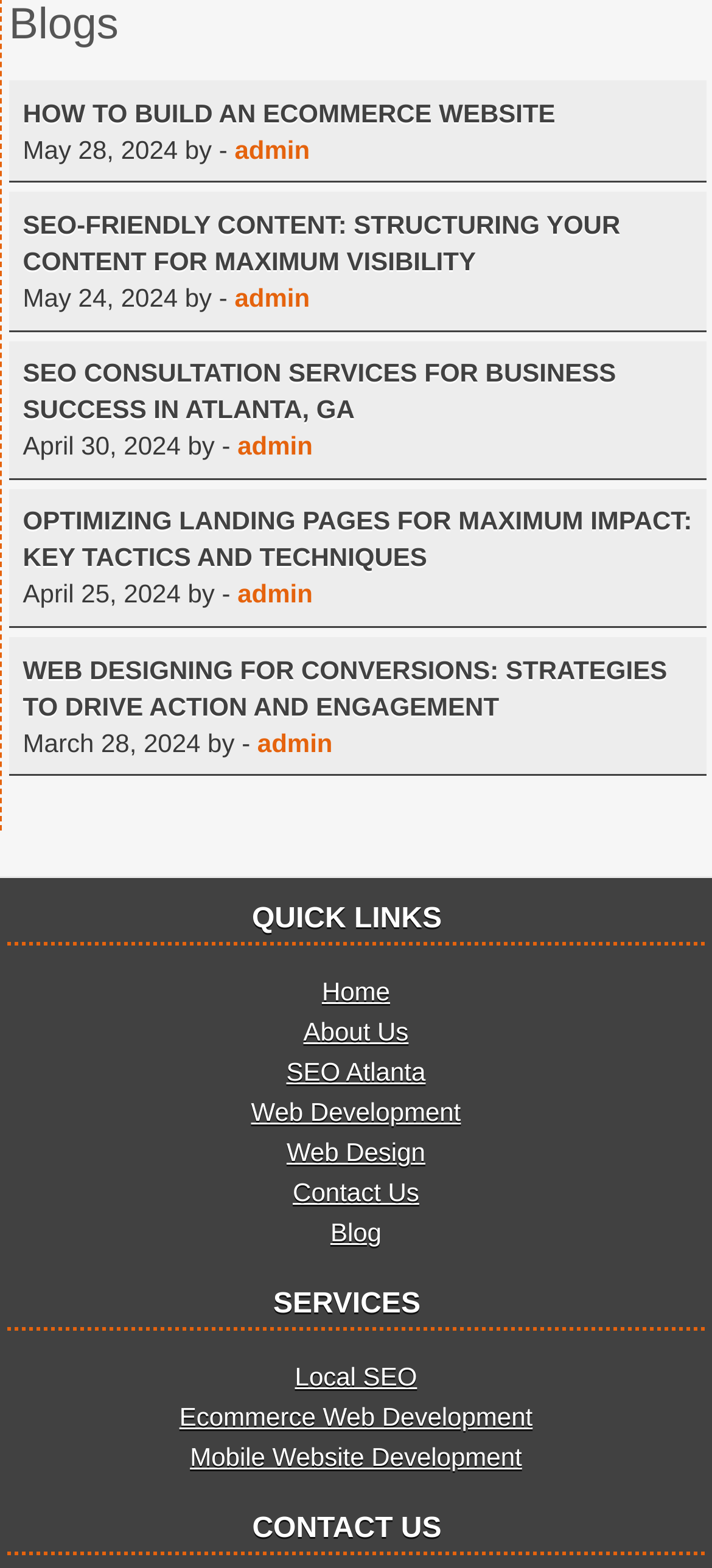How many links are there in the QUICK LINKS section?
Please respond to the question with a detailed and well-explained answer.

In the QUICK LINKS section, there are links to 'Home', 'About Us', 'SEO Atlanta', 'Web Development', 'Web Design', and 'Contact Us', which makes a total of 6 links.